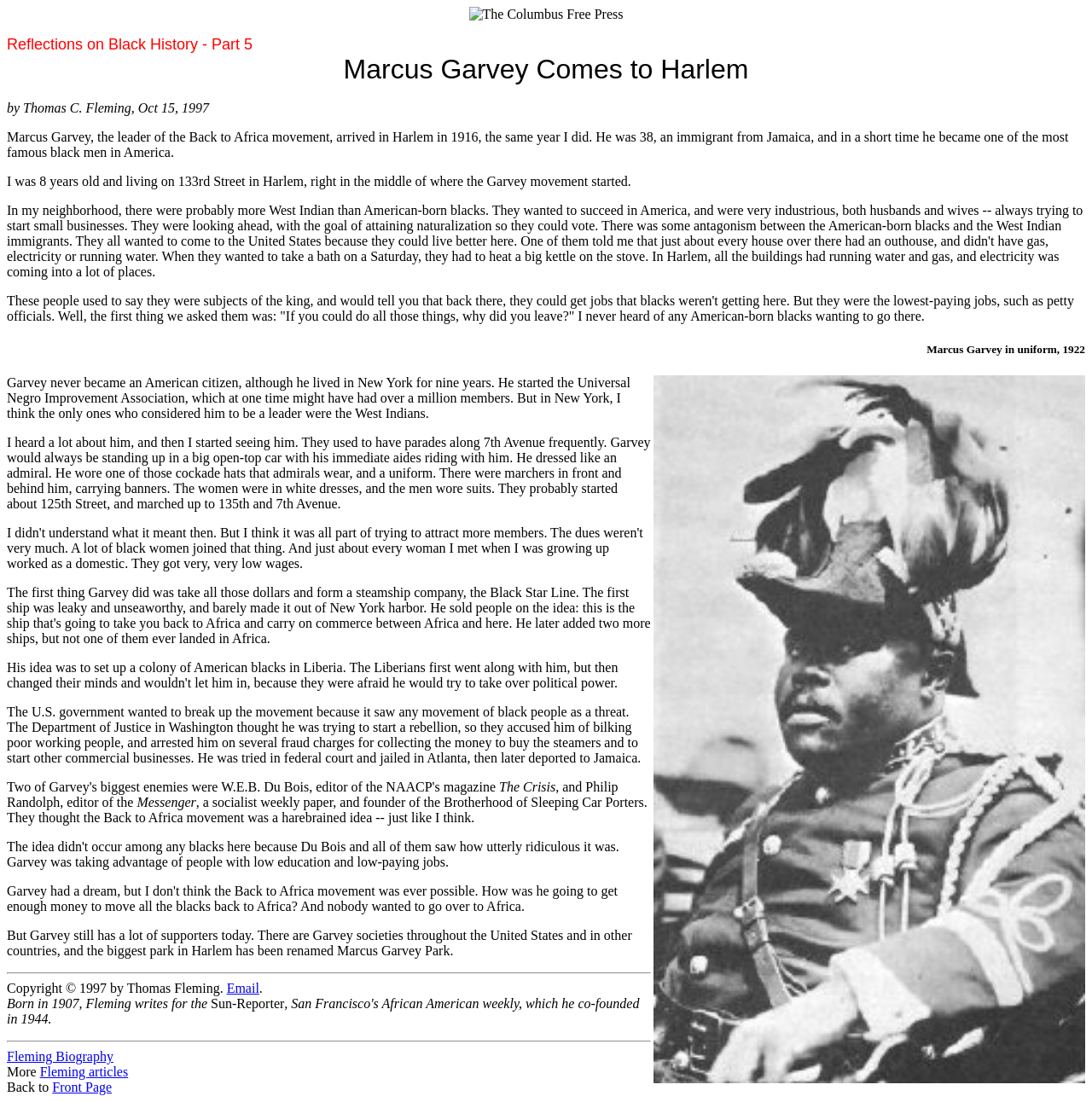What is the name of the organization founded by Marcus Garvey?
Please answer the question with a detailed and comprehensive explanation.

The name of the organization founded by Marcus Garvey is obtained from the StaticText element with the text 'He started the Universal Negro Improvement Association, which at one time might have had over a million members.' located in the middle of the webpage.